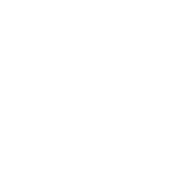What is the design style of the wallet?
Refer to the image and provide a detailed answer to the question.

The caption describes the wallet as having a 'sleek and minimalist aesthetic', indicating that the design is modern, simple, and uncluttered.